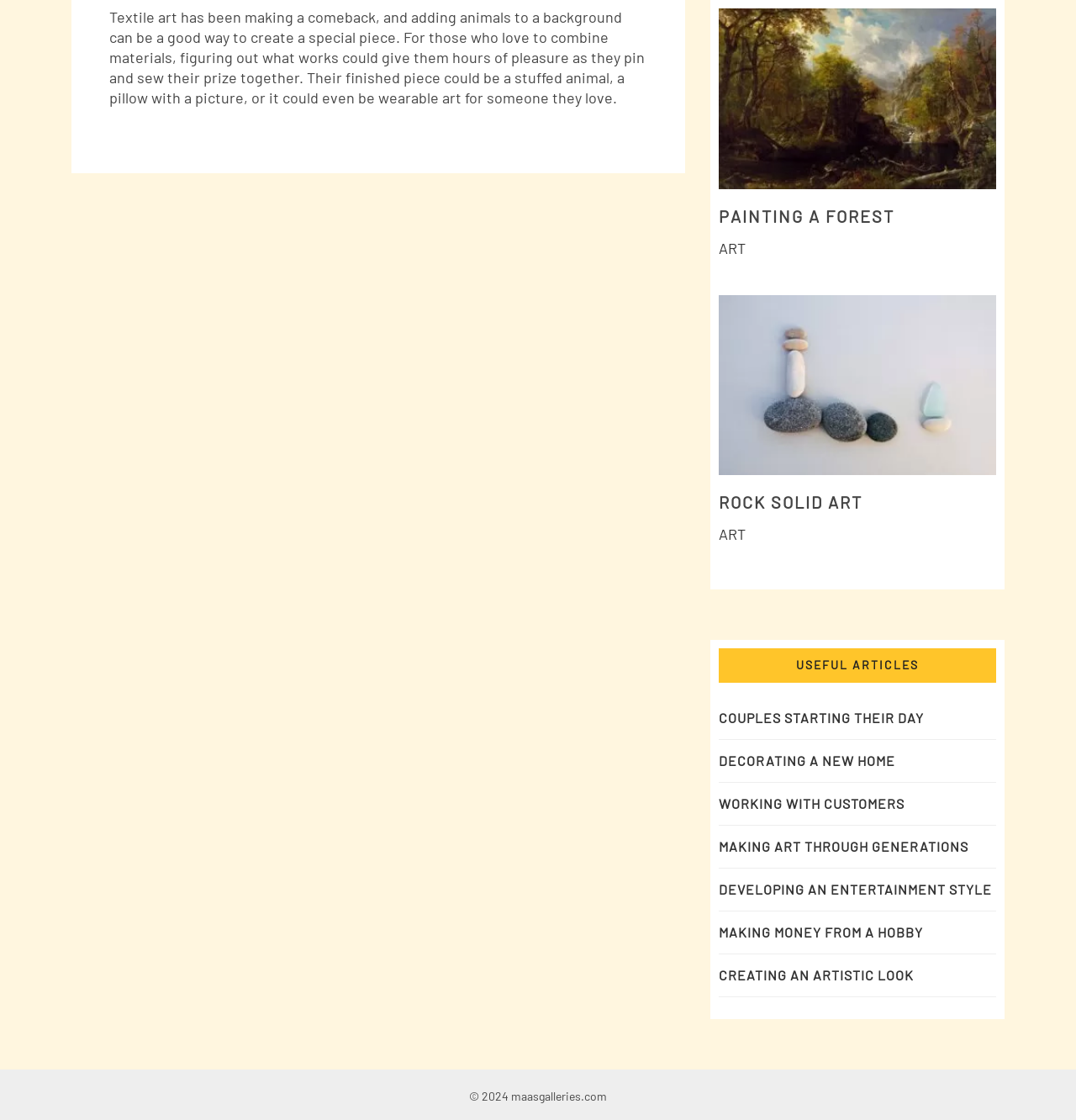Identify the bounding box coordinates for the element that needs to be clicked to fulfill this instruction: "Visit the page about making money from a hobby". Provide the coordinates in the format of four float numbers between 0 and 1: [left, top, right, bottom].

[0.668, 0.825, 0.858, 0.839]